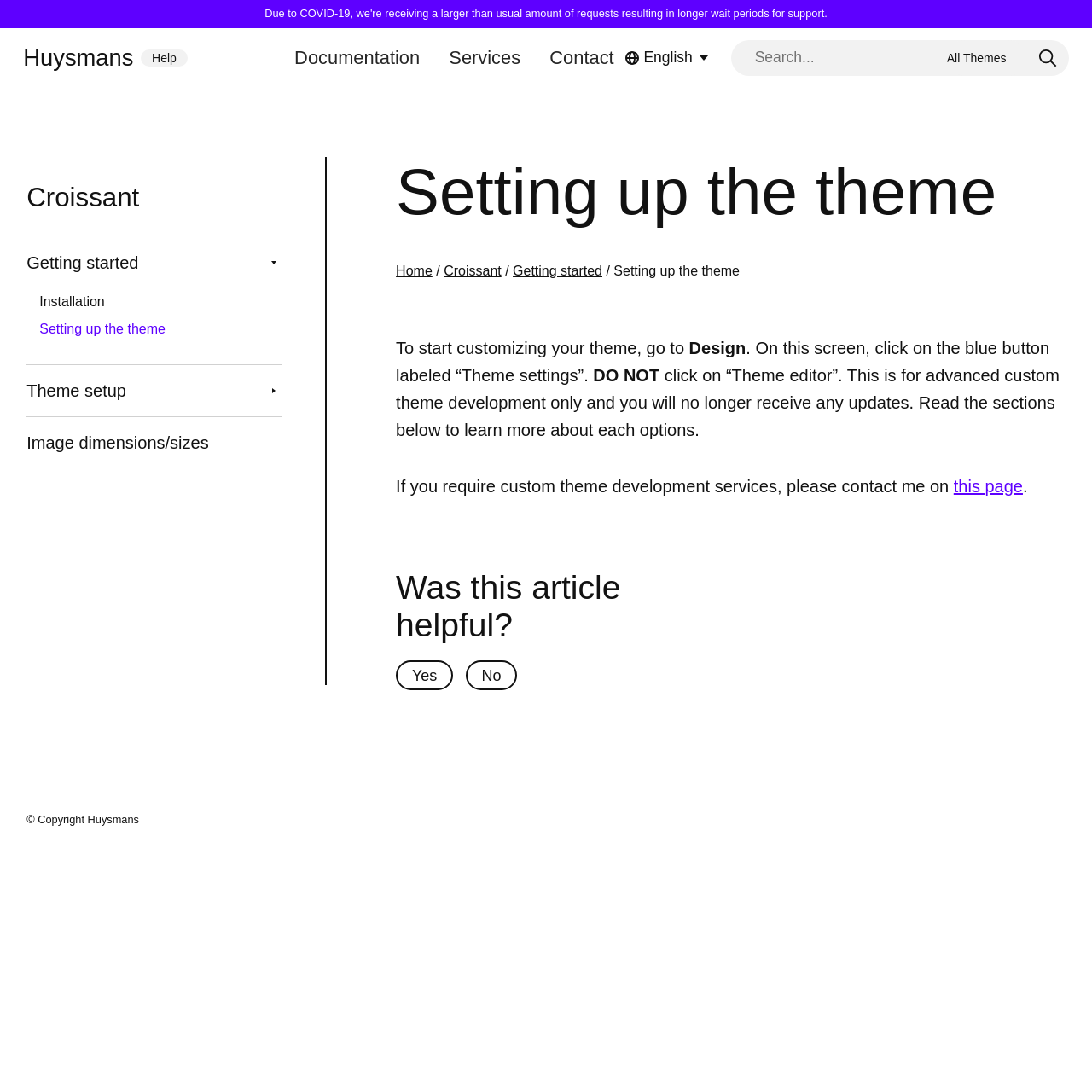Where can I find the language selection?
Look at the image and answer with only one word or phrase.

Top right corner